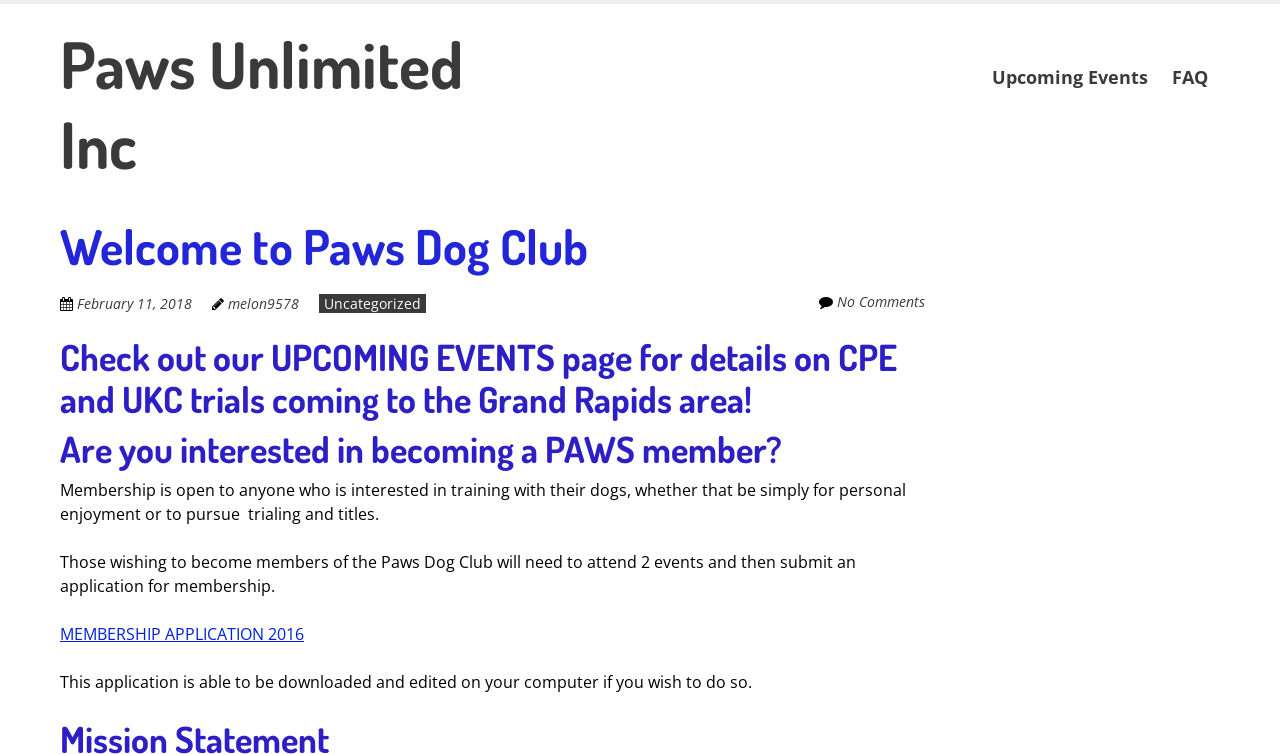Locate the UI element that matches the description Upcoming Events in the webpage screenshot. Return the bounding box coordinates in the format (top-left x, top-left y, bottom-right x, bottom-right y), with values ranging from 0 to 1.

[0.766, 0.069, 0.906, 0.137]